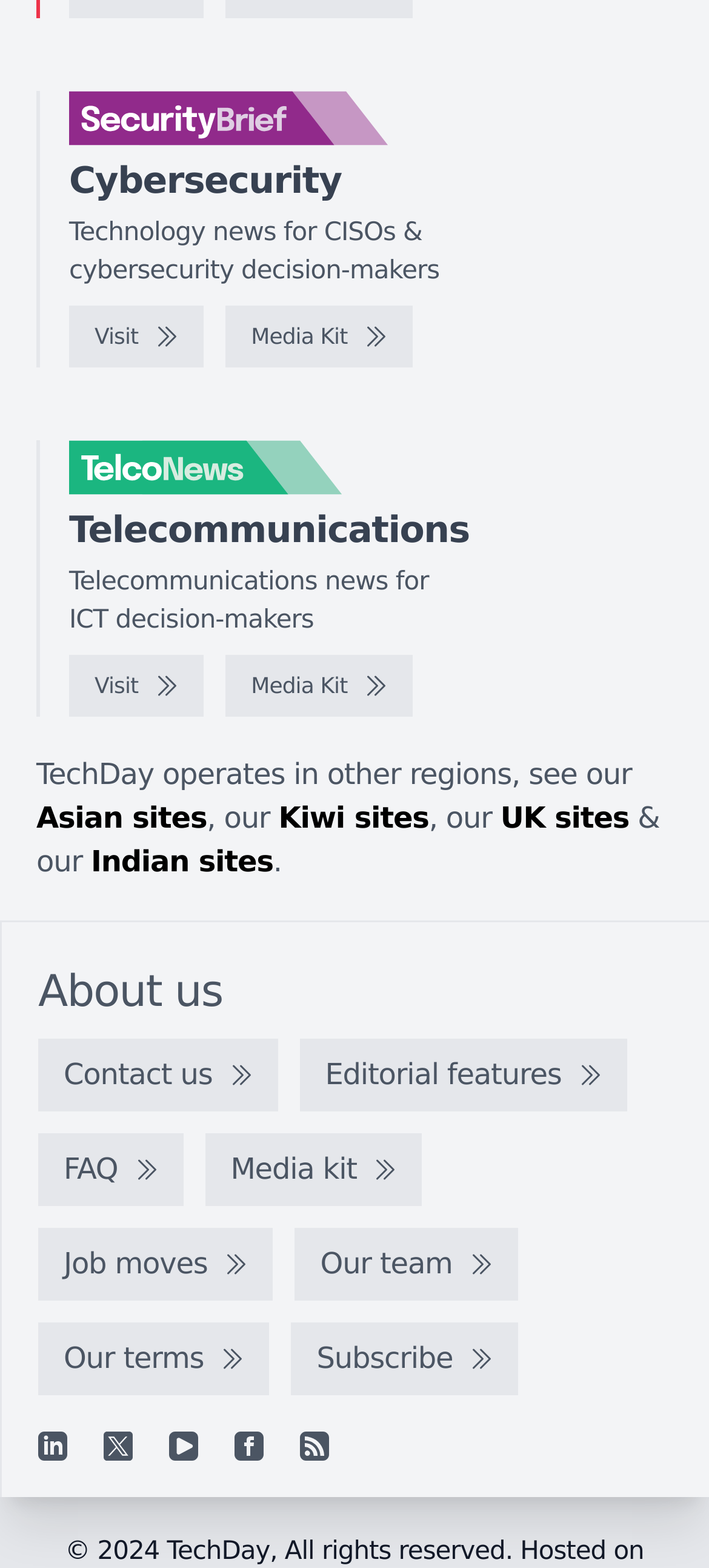Find the bounding box of the element with the following description: "FAQ". The coordinates must be four float numbers between 0 and 1, formatted as [left, top, right, bottom].

[0.054, 0.723, 0.258, 0.77]